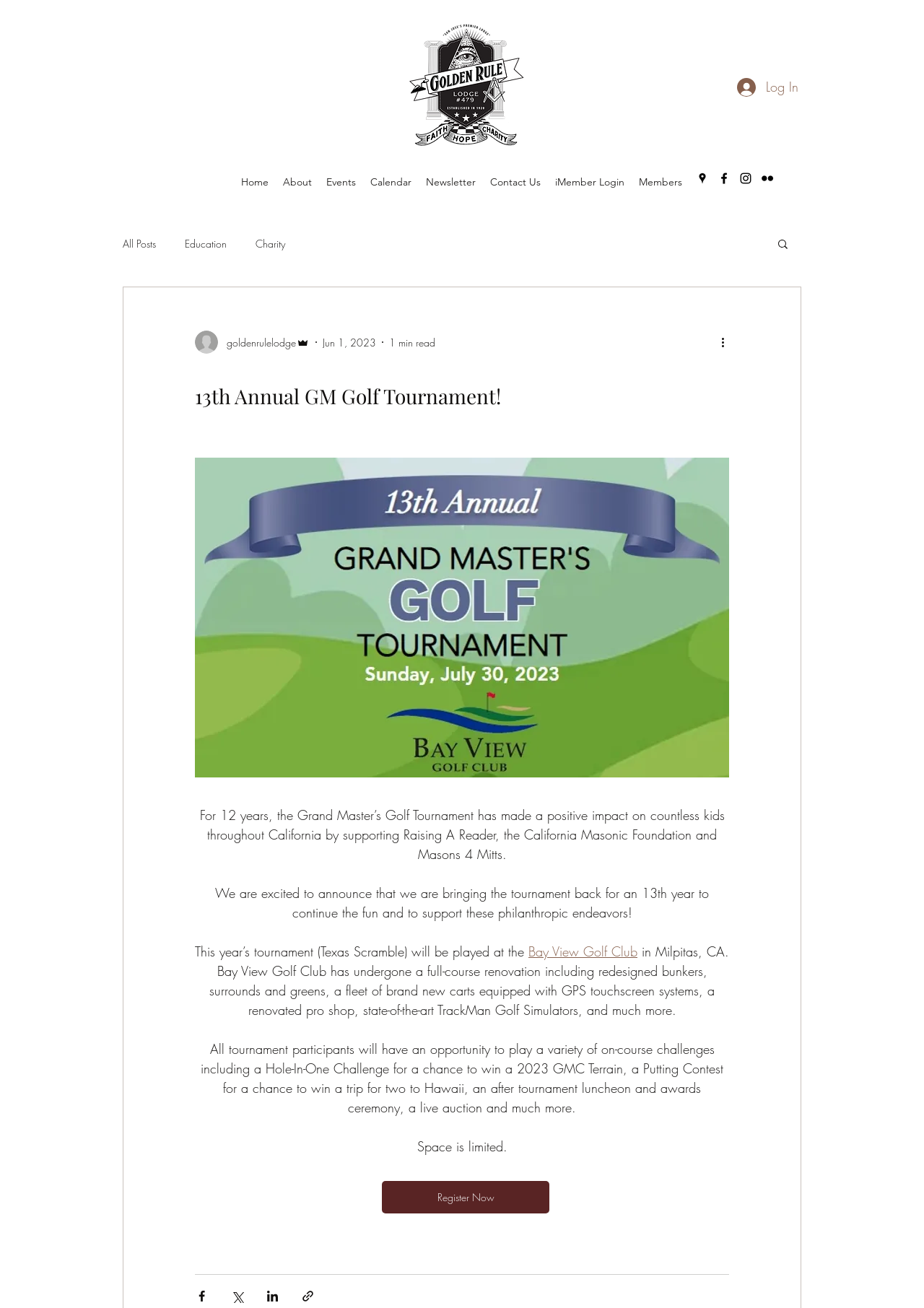Ascertain the bounding box coordinates for the UI element detailed here: "All Posts". The coordinates should be provided as [left, top, right, bottom] with each value being a float between 0 and 1.

[0.133, 0.181, 0.169, 0.191]